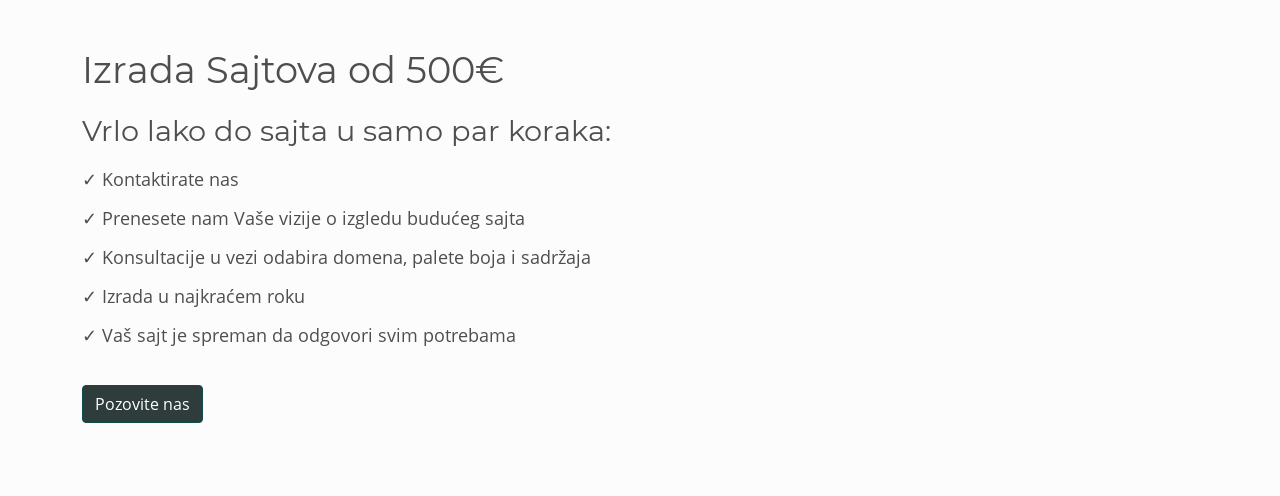Can you look at the image and give a comprehensive answer to the question:
What is the purpose of the 'Pozovite nas' button?

The 'Pozovite nas' button, which means 'Contact Us' in English, is placed at the bottom of the banner and invites potential clients to reach out to the service provider for more information or assistance.